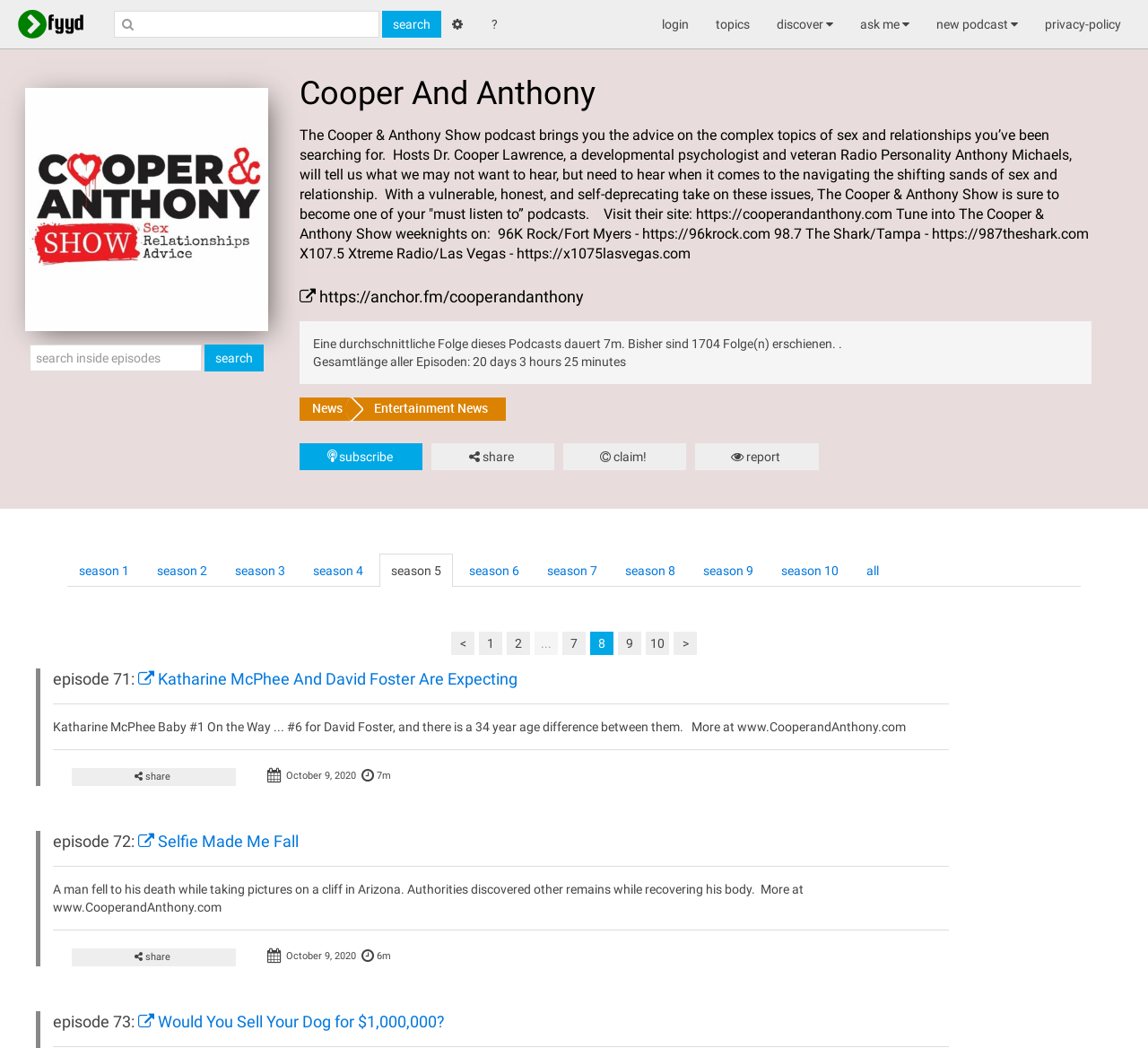Determine the bounding box coordinates of the element's region needed to click to follow the instruction: "search inside episodes". Provide these coordinates as four float numbers between 0 and 1, formatted as [left, top, right, bottom].

[0.026, 0.329, 0.176, 0.354]